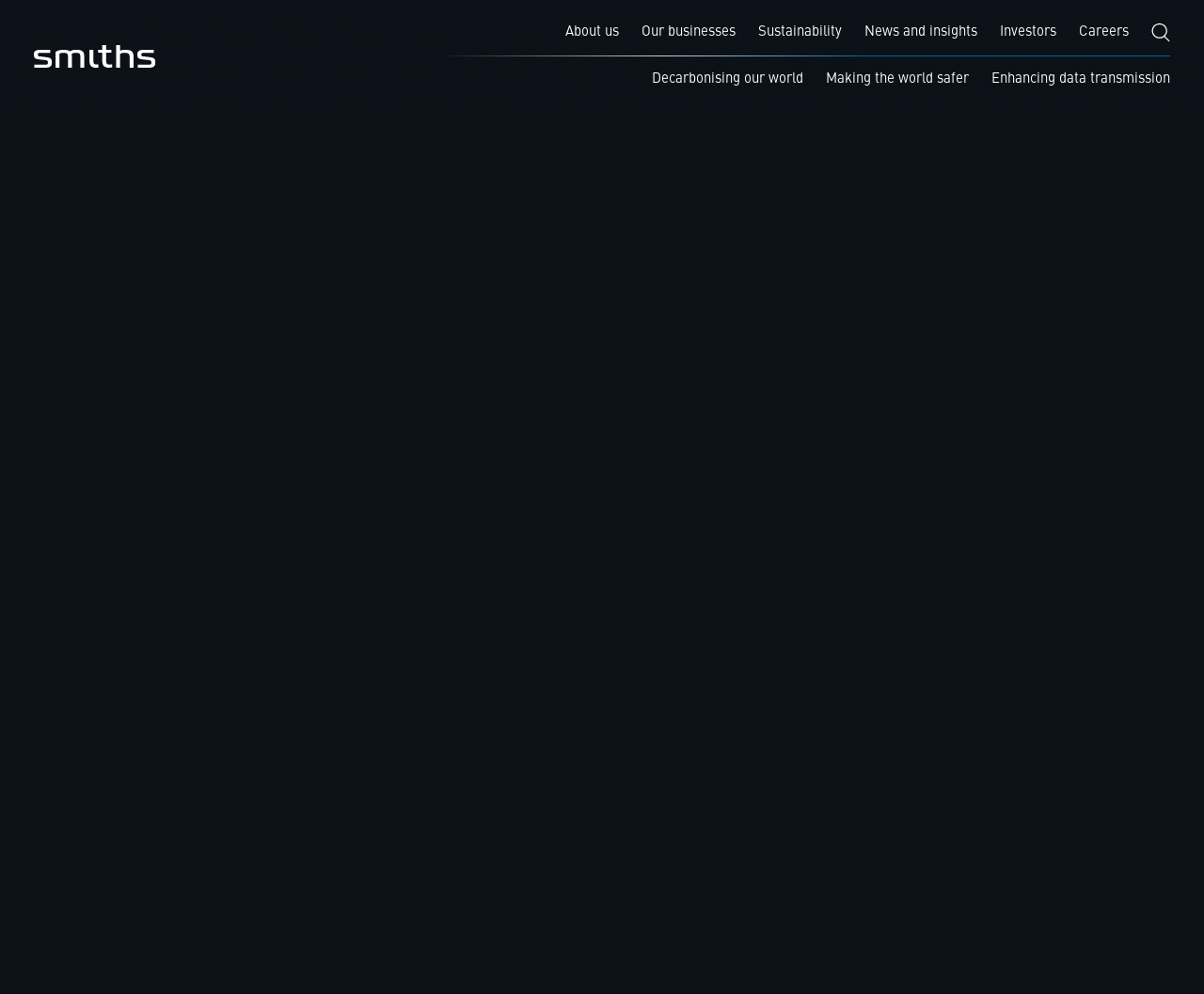Describe the webpage in detail, including text, images, and layout.

The webpage is about Smiths Group, a company that has reached a pension agreement with its UK trustees. At the top left corner, there is a logo of Smiths Group Plc. Below the logo, there is a navigation menu with links to various sections of the website, including "About us", "Our businesses", "Sustainability", "News and insights", "Investors", and "Careers". On the top right corner, there is a search button with a magnifying glass icon.

Below the navigation menu, there are three links highlighting the company's initiatives: "Decarbonising our world", "Making the world safer", and "Enhancing data transmission". 

On the left side of the page, there is a breadcrumb navigation showing the current page's location: "Home" > "News and insights" > "News" > "2010". 

The main content of the page is an article with the title "Smiths Reaches Pension Agreement with UK Trustees". The article is dated "7 JULY 2010" and provides details about the agreement, including the funding plans and contributions required from Smiths Group. The text is divided into paragraphs, with bullet points listing the specific contributions to the pension schemes.